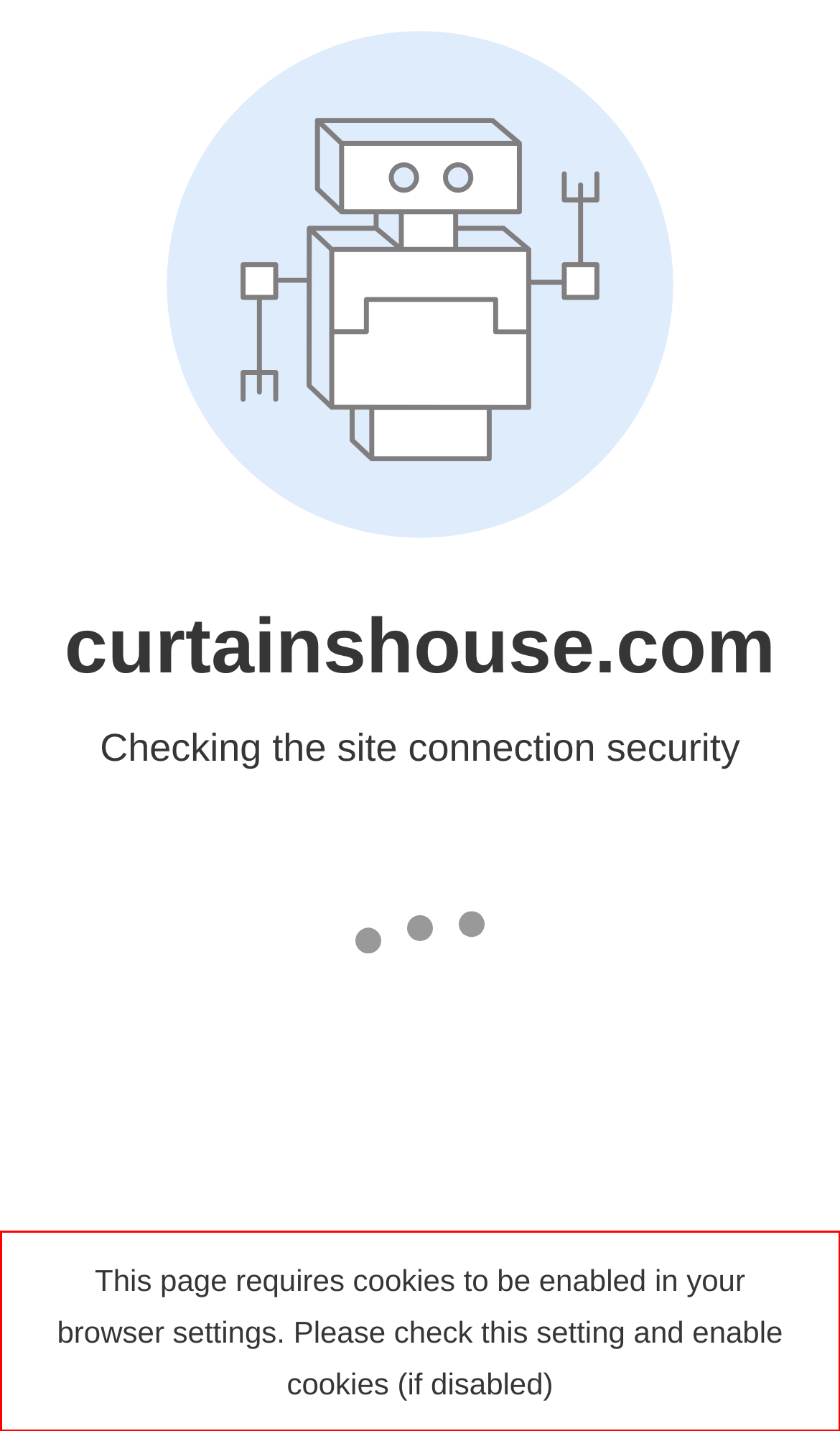Given a screenshot of a webpage, identify the red bounding box and perform OCR to recognize the text within that box.

This page requires cookies to be enabled in your browser settings. Please check this setting and enable cookies (if disabled)